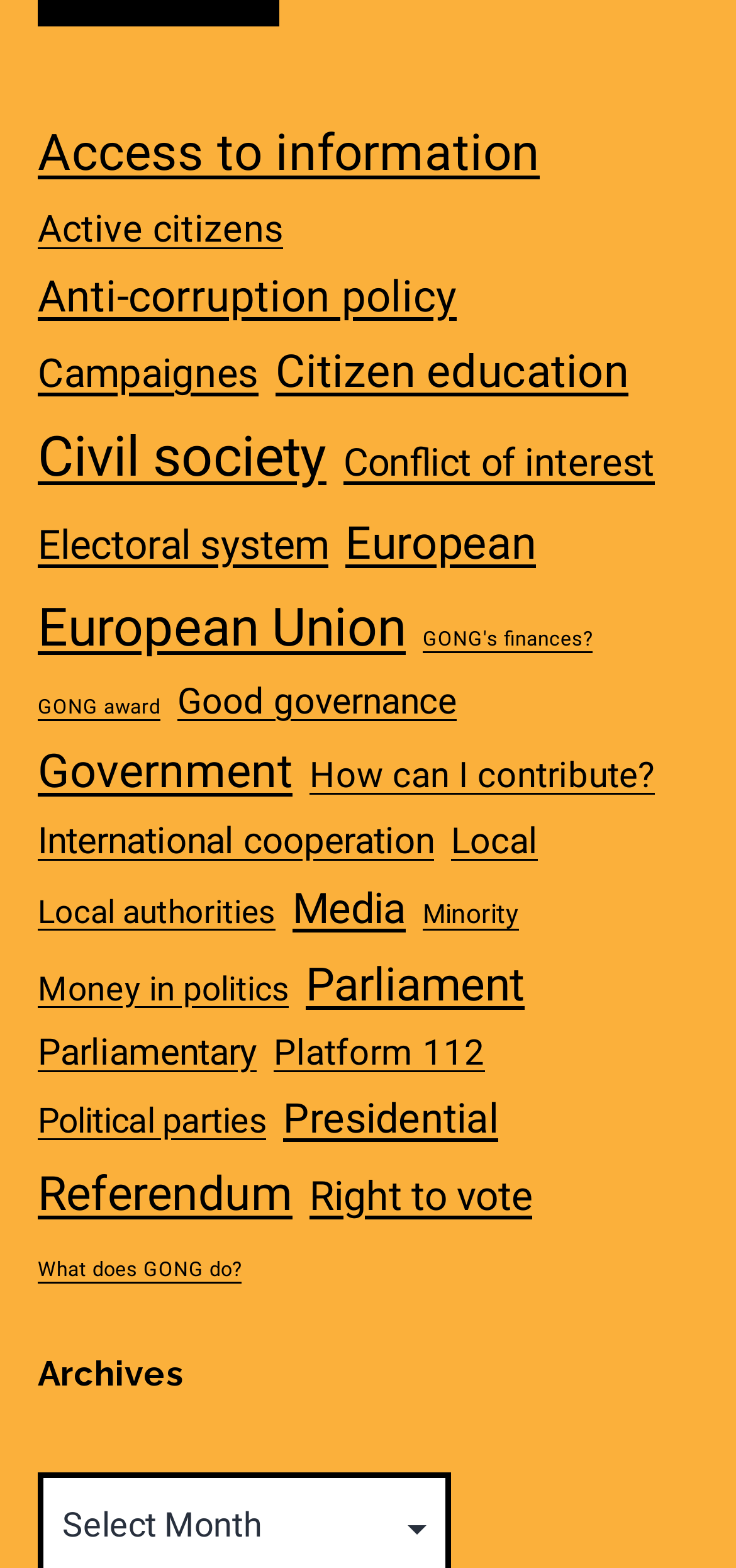Provide a one-word or brief phrase answer to the question:
How many links are there on the webpage?

69